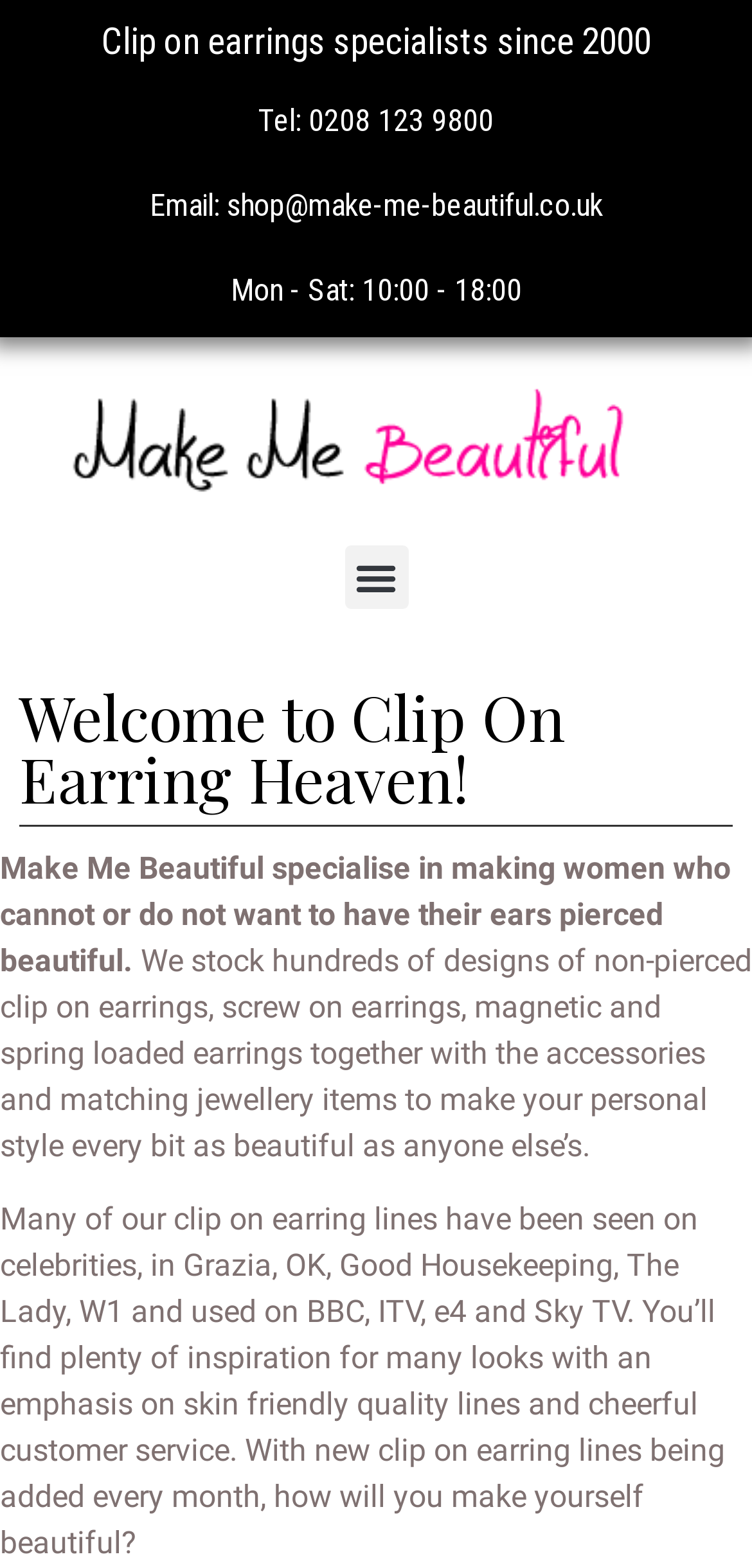Please predict the bounding box coordinates (top-left x, top-left y, bottom-right x, bottom-right y) for the UI element in the screenshot that fits the description: Menu

[0.458, 0.348, 0.542, 0.388]